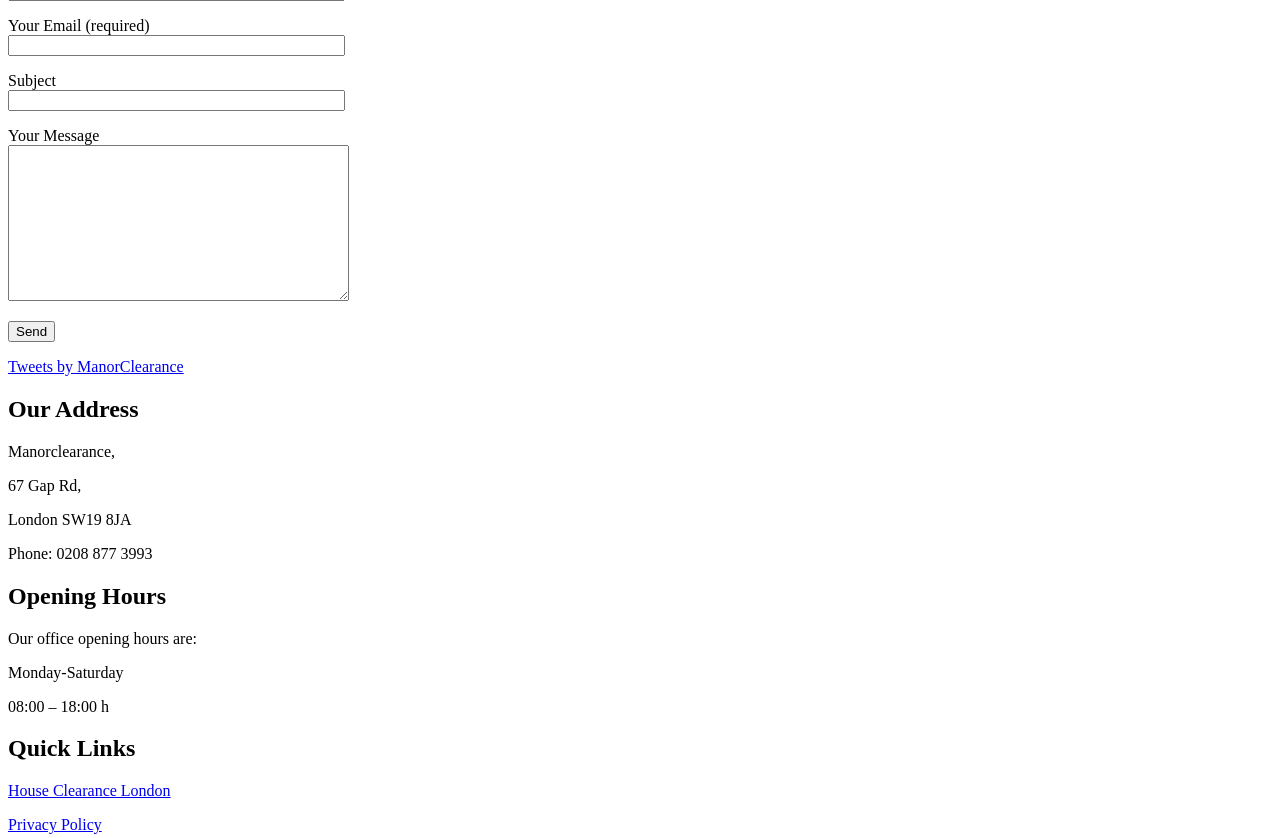Please answer the following question using a single word or phrase: What is the link to the Privacy Policy?

Privacy Policy